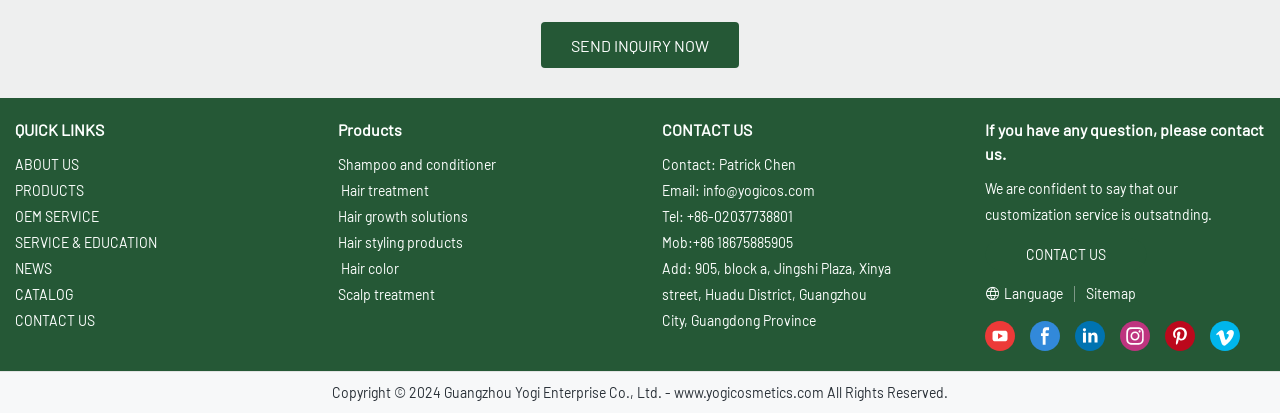Identify the bounding box for the element characterized by the following description: "ABOUT US".

[0.012, 0.378, 0.062, 0.419]